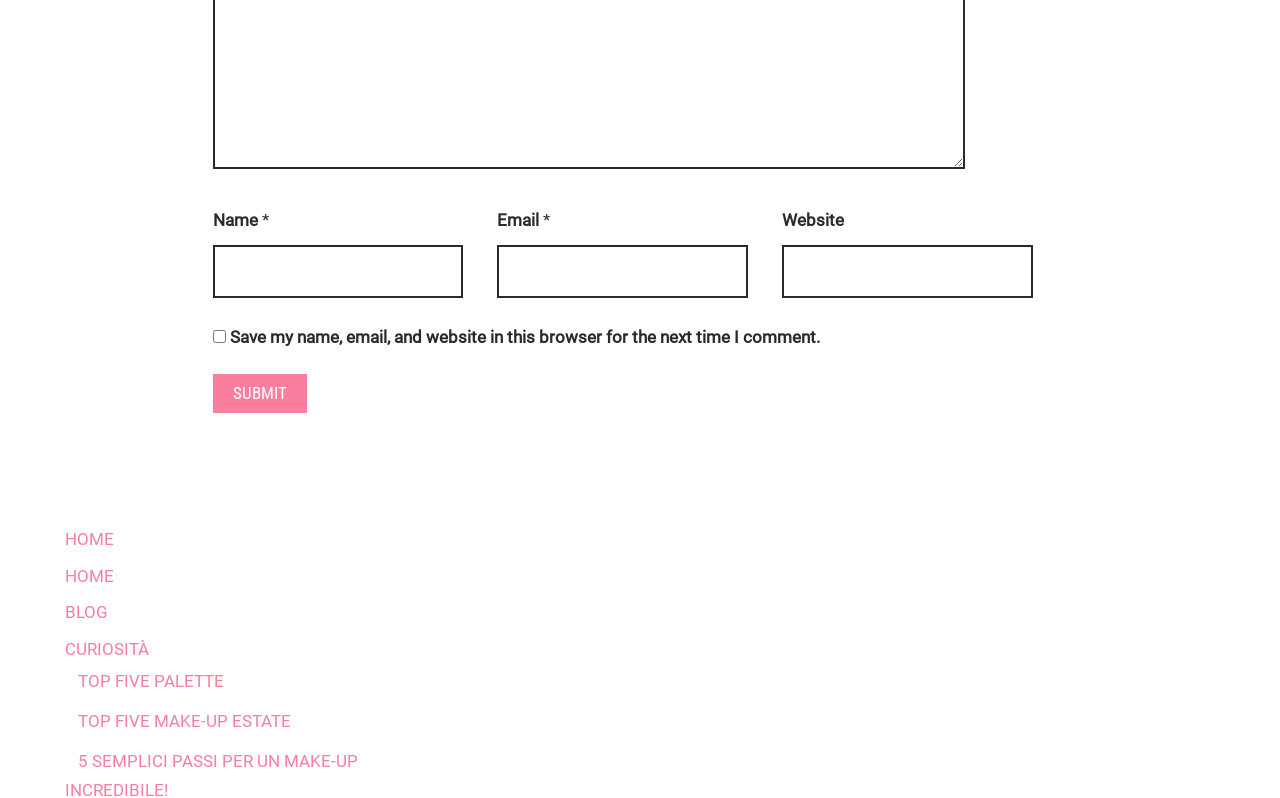Give a one-word or phrase response to the following question: Is the checkbox checked by default?

No